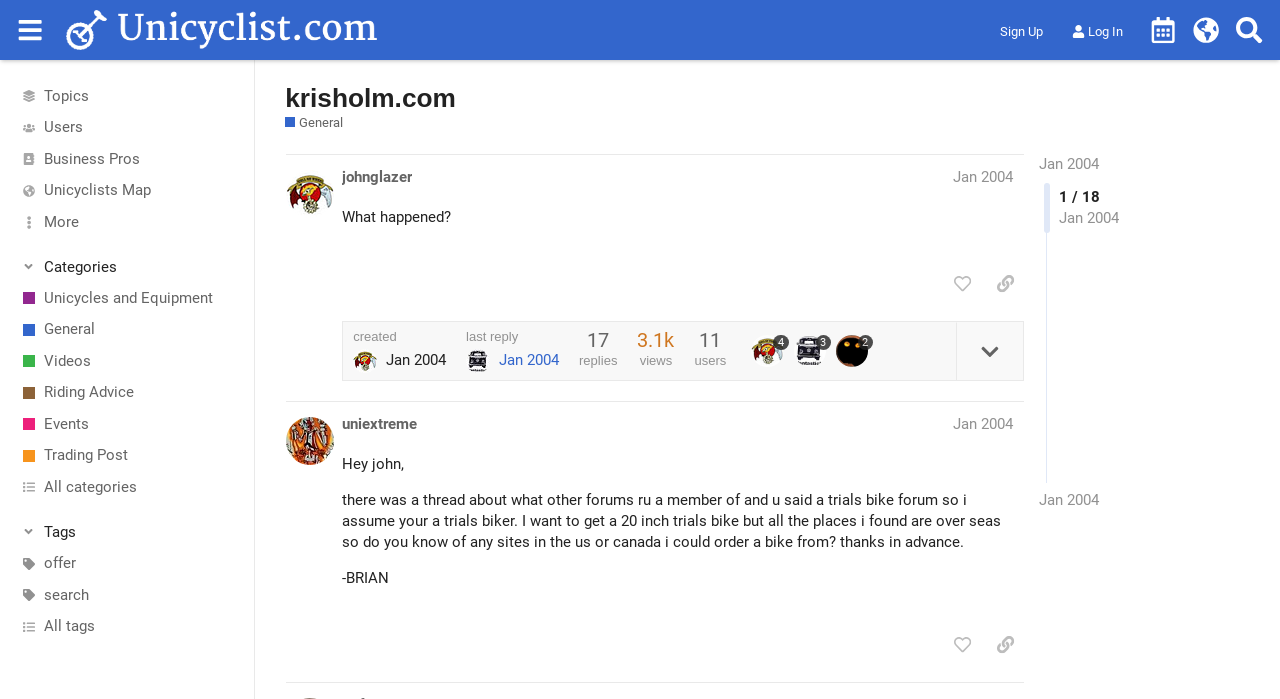What is the category of the first post?
Based on the screenshot, answer the question with a single word or phrase.

General